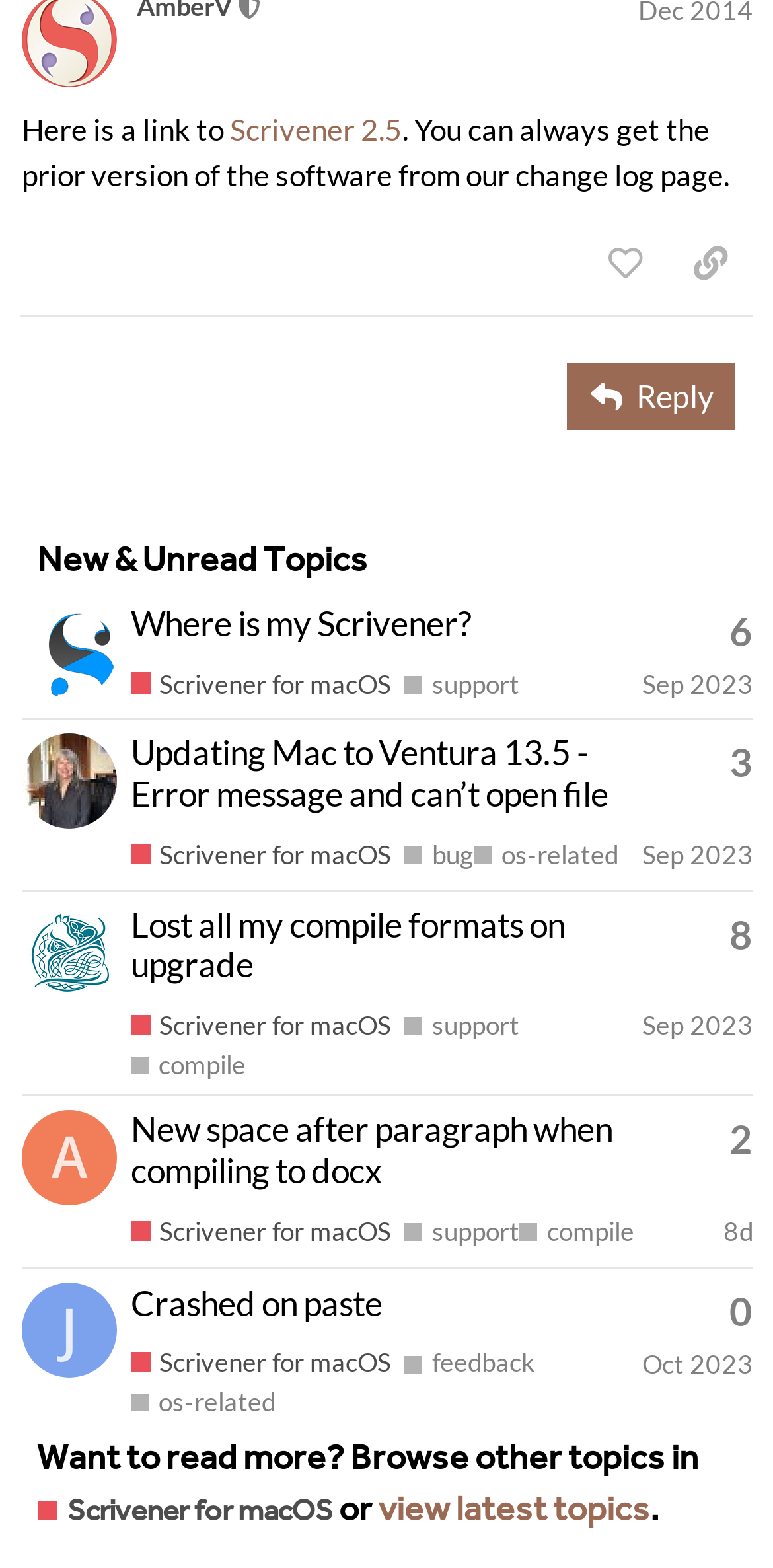Provide a one-word or brief phrase answer to the question:
What is the latest topic created?

Oct 11, 2023